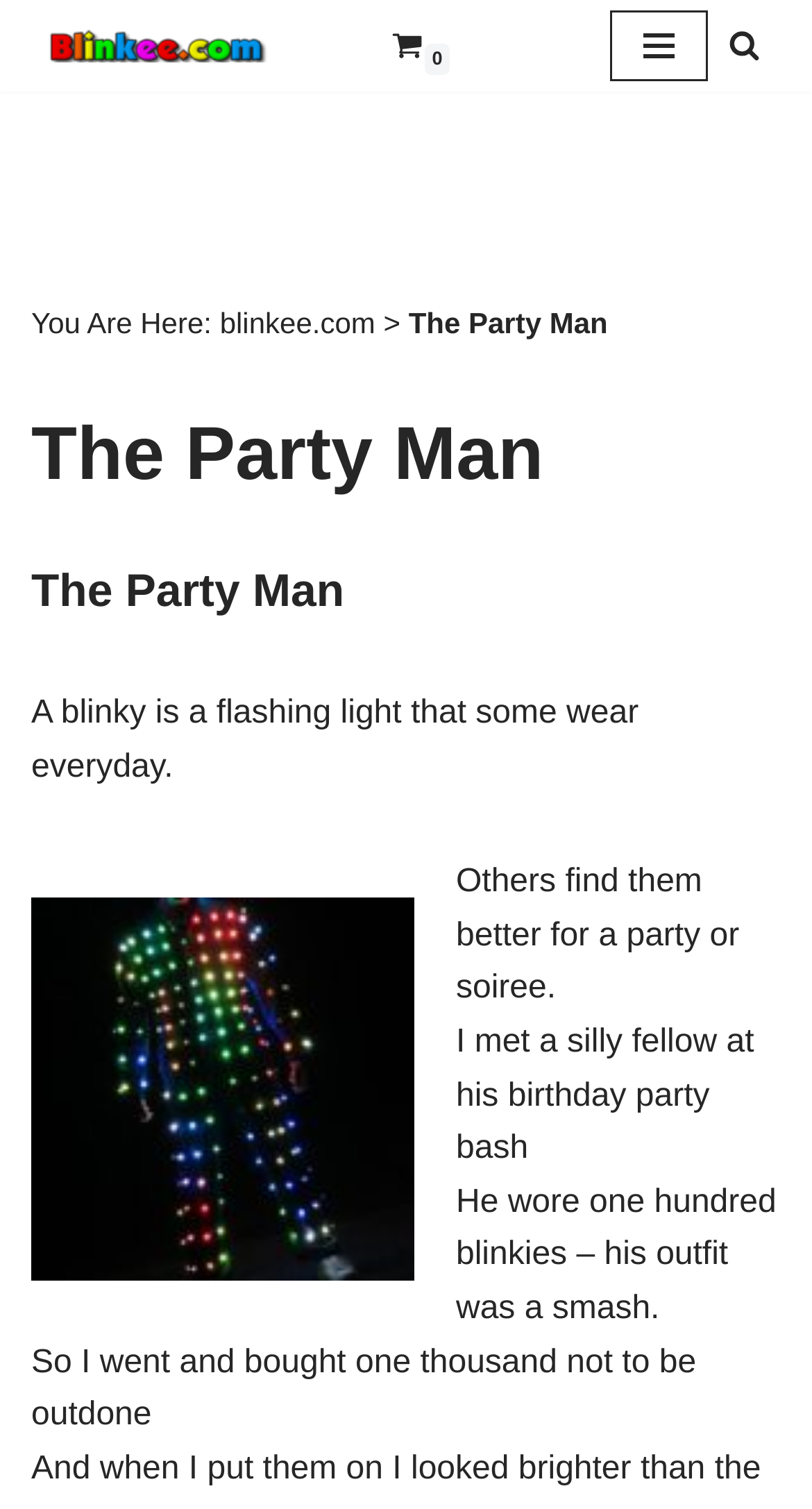Answer the question using only a single word or phrase: 
What is the theme of the webpage?

Party